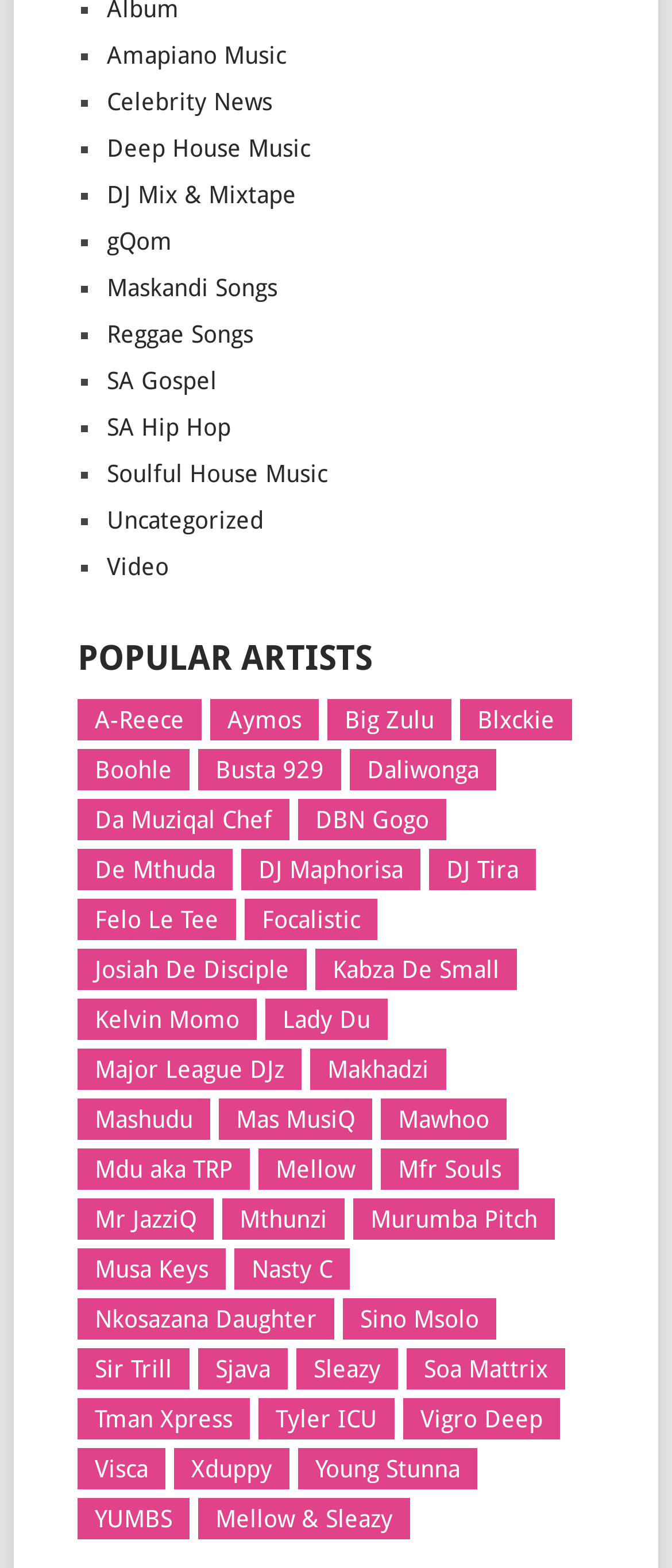What is the name of the artist with the most items?
From the image, respond with a single word or phrase.

Kabza De Small